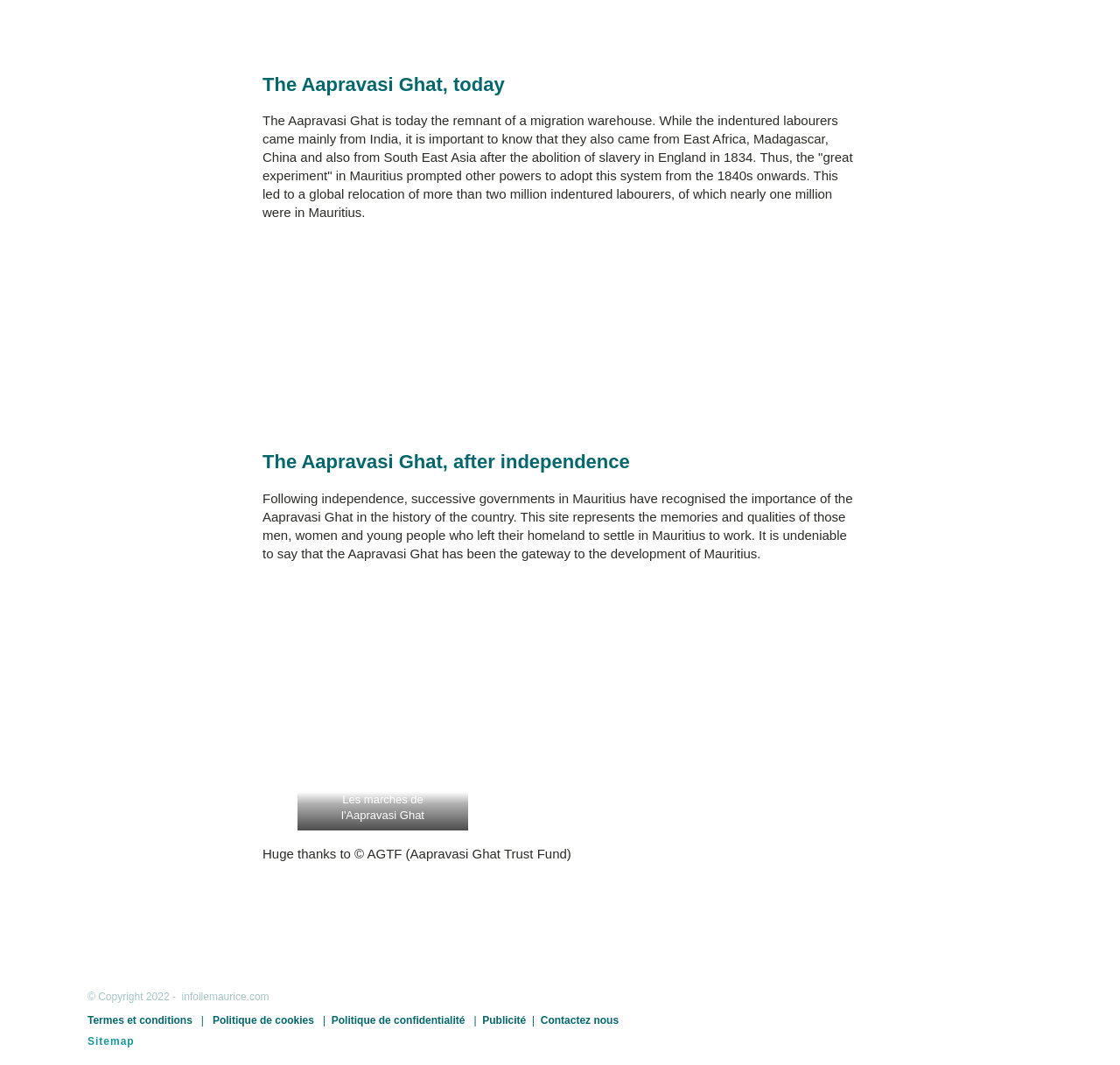With reference to the image, please provide a detailed answer to the following question: How many sections are there on the webpage?

The webpage is divided into two main sections, the first section titled 'The Aapravasi Ghat, today' and the second section titled 'The Aapravasi Ghat, after independence'.